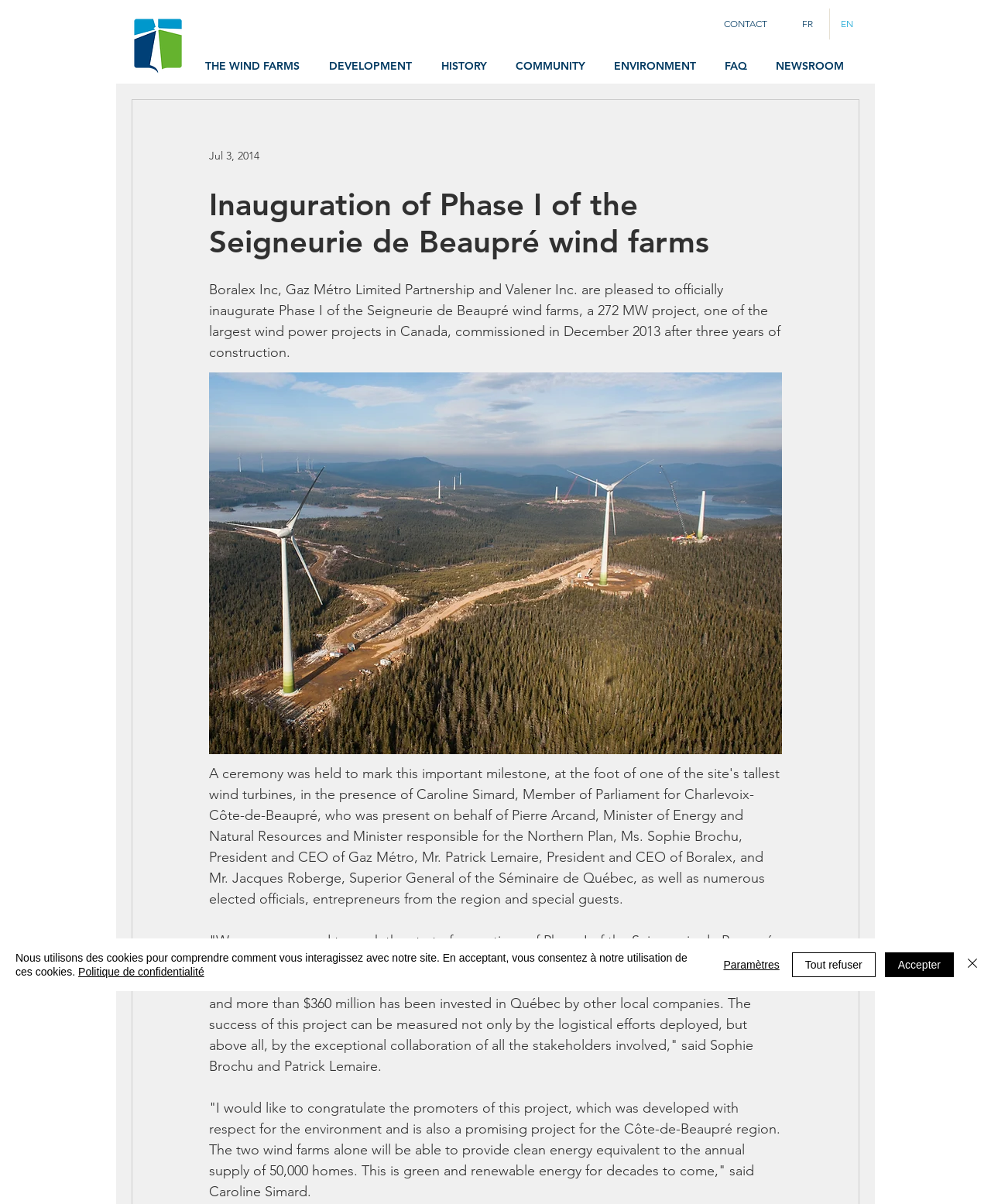Find the bounding box coordinates for the area you need to click to carry out the instruction: "Go to NEWSROOM page". The coordinates should be four float numbers between 0 and 1, indicated as [left, top, right, bottom].

[0.771, 0.044, 0.869, 0.065]